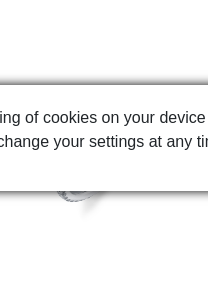Carefully examine the image and provide an in-depth answer to the question: What is the purpose of the notification?

The notification is used to convey important information to users about the website's data collection practices, ensuring transparency and obtaining user consent regarding the use of cookies.